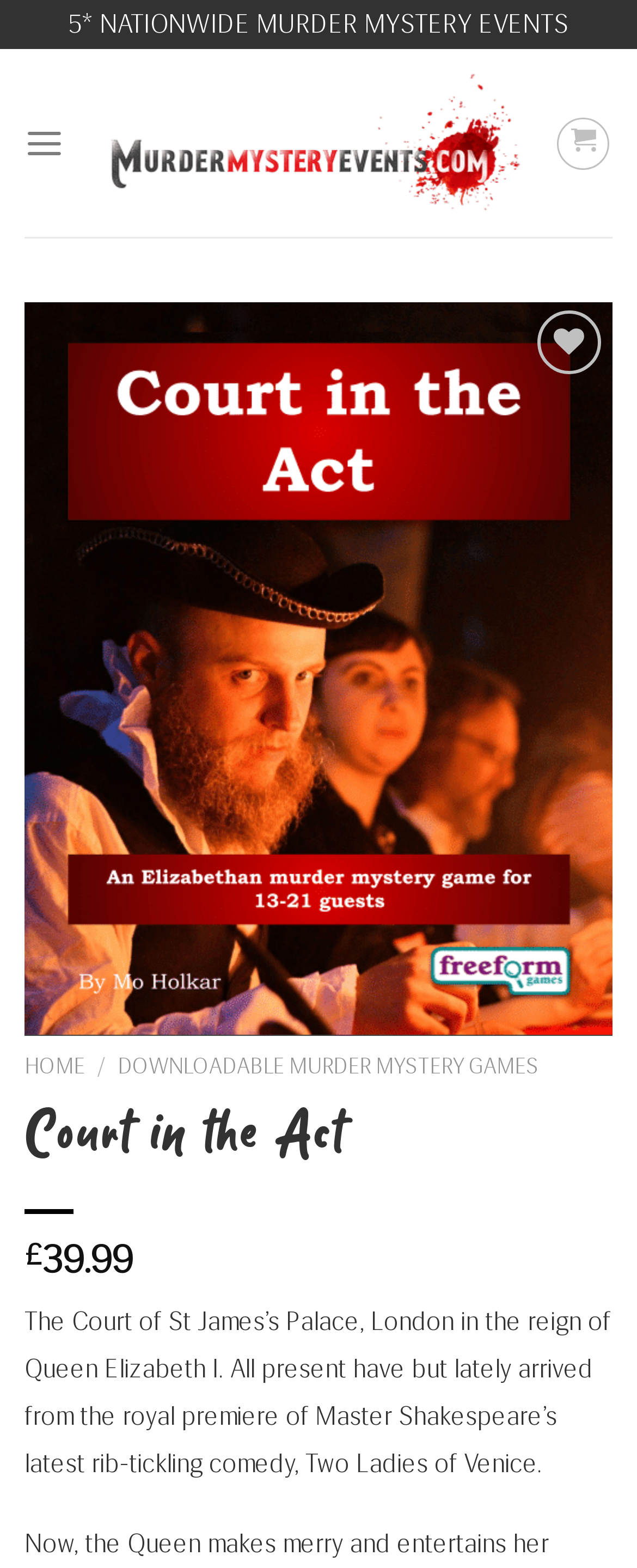Look at the image and answer the question in detail:
How many links are there in the main menu?

I determined the number of links in the main menu by examining the link elements under the 'Menu' element. I found four links: 'HOME', 'DOWNLOADABLE MURDER MYSTERY GAMES', and two others. Therefore, there are four links in the main menu.